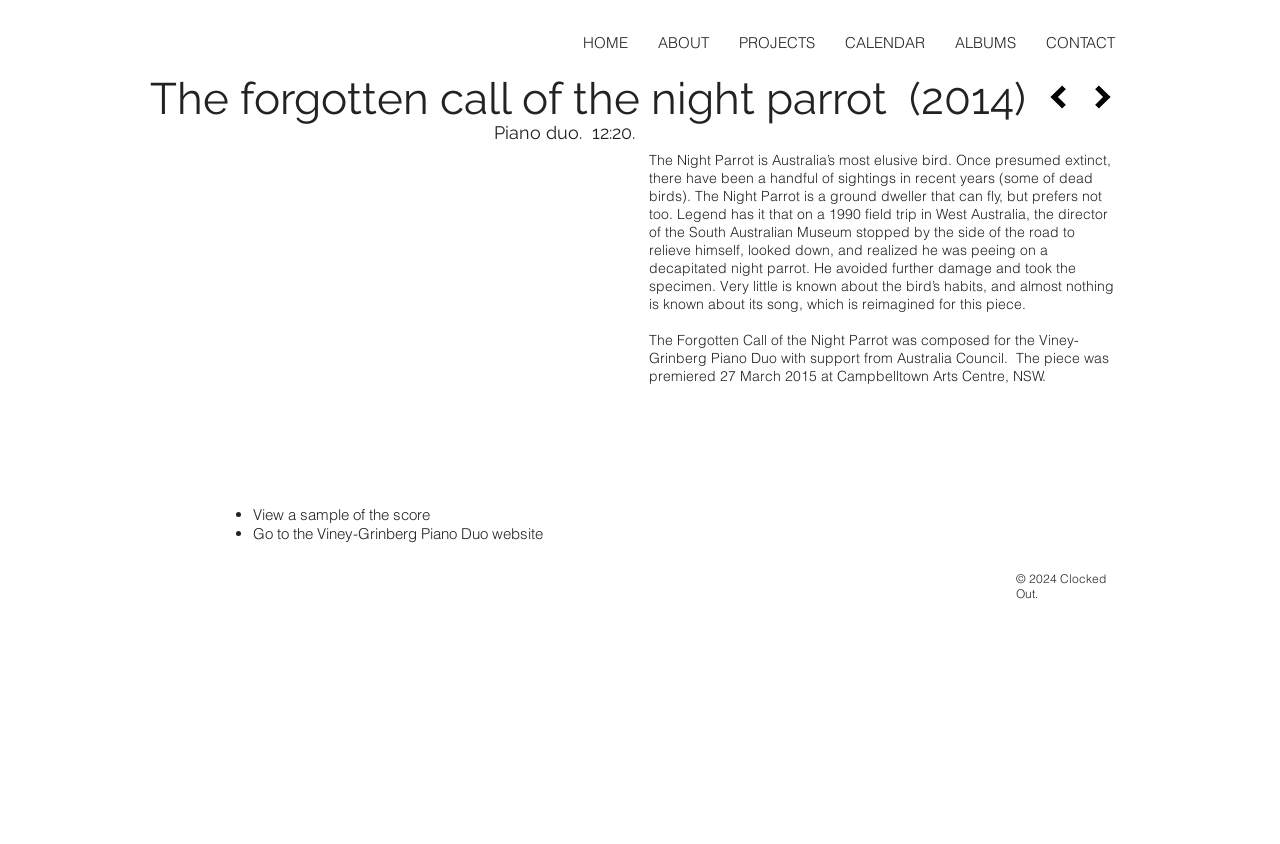What is the name of the bird described on this webpage? Please answer the question using a single word or phrase based on the image.

Night Parrot